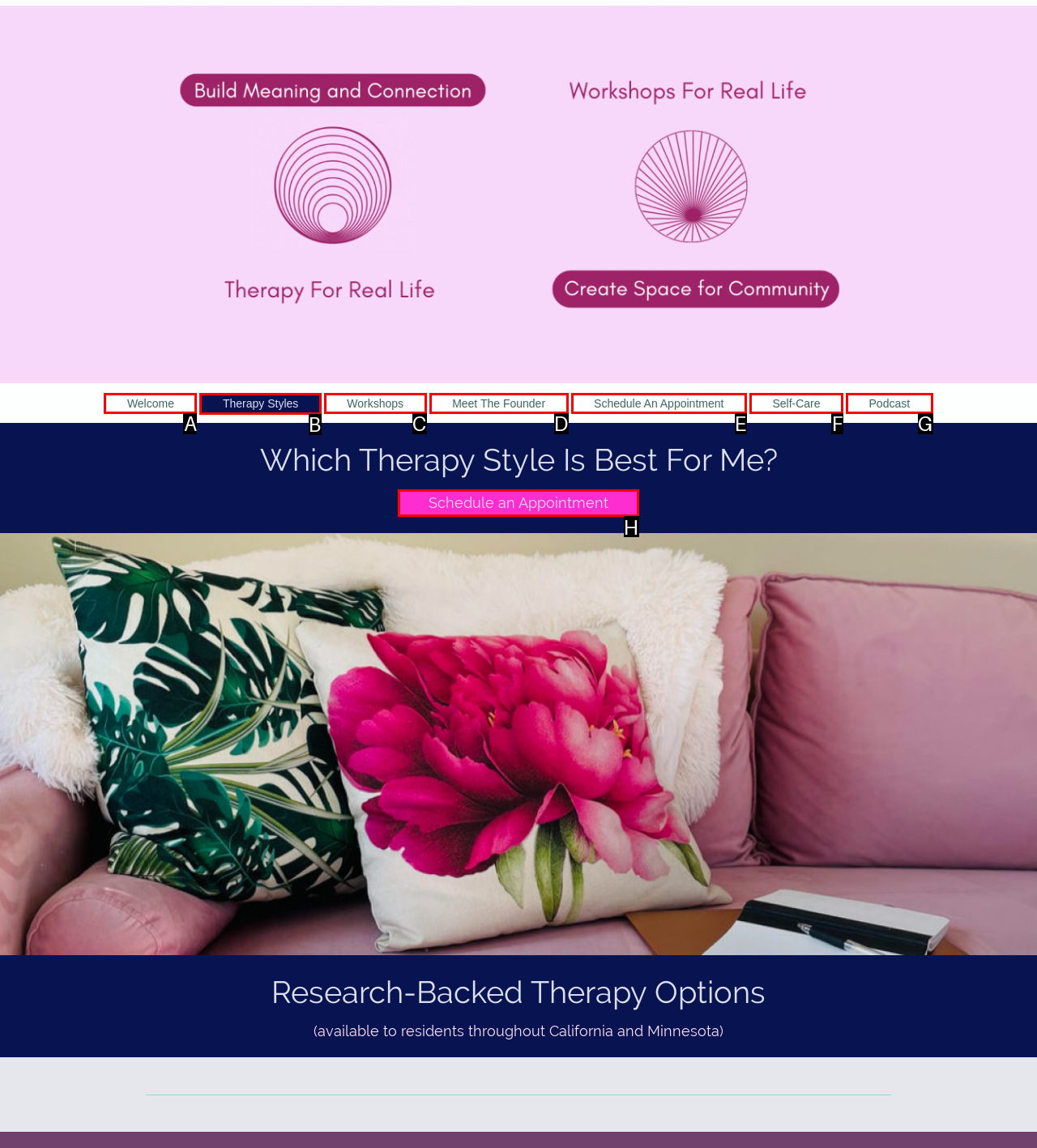Determine the option that aligns with this description: Therapy Styles
Reply with the option's letter directly.

B